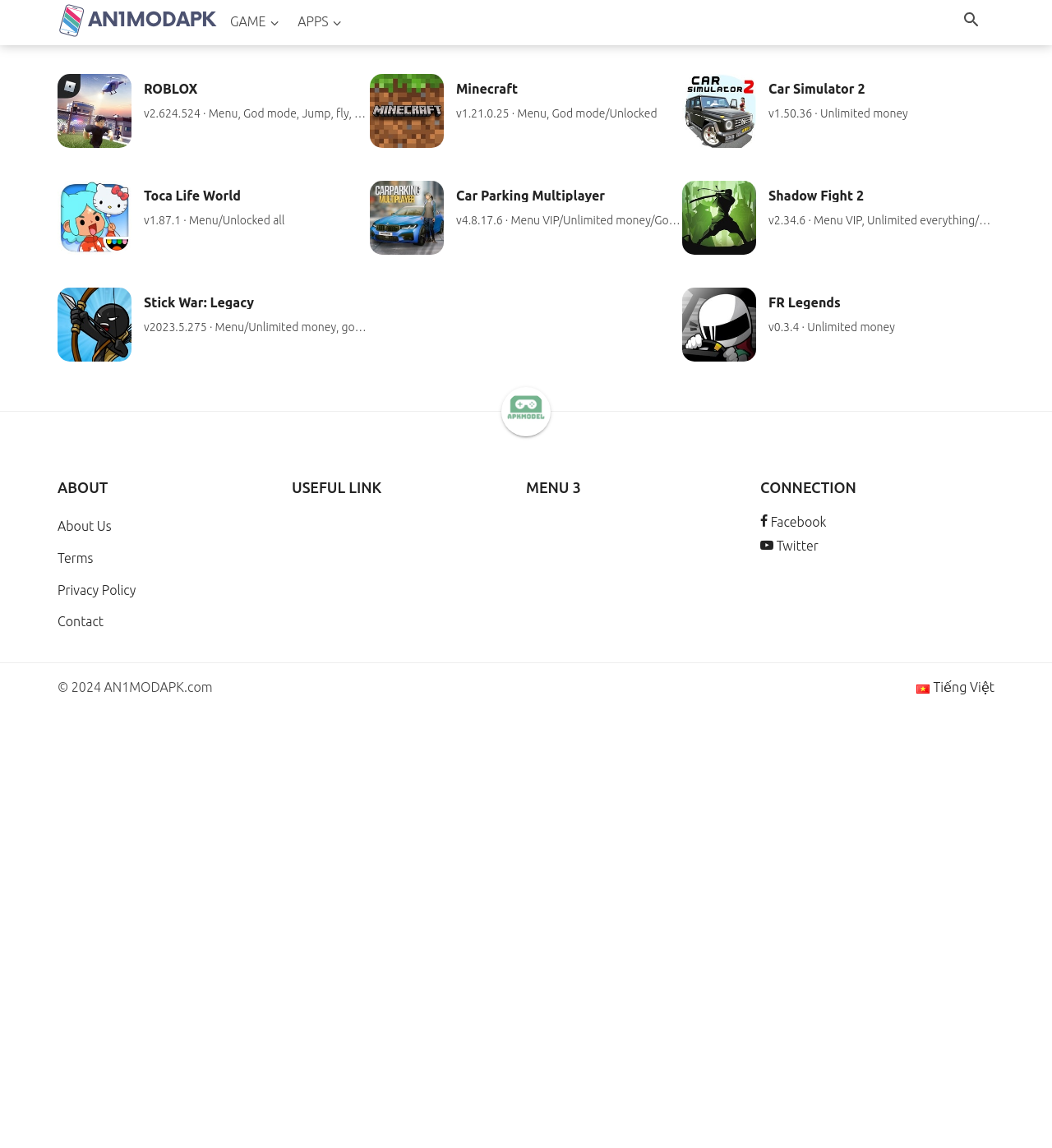Kindly provide the bounding box coordinates of the section you need to click on to fulfill the given instruction: "Follow on Facebook".

[0.723, 0.448, 0.786, 0.461]